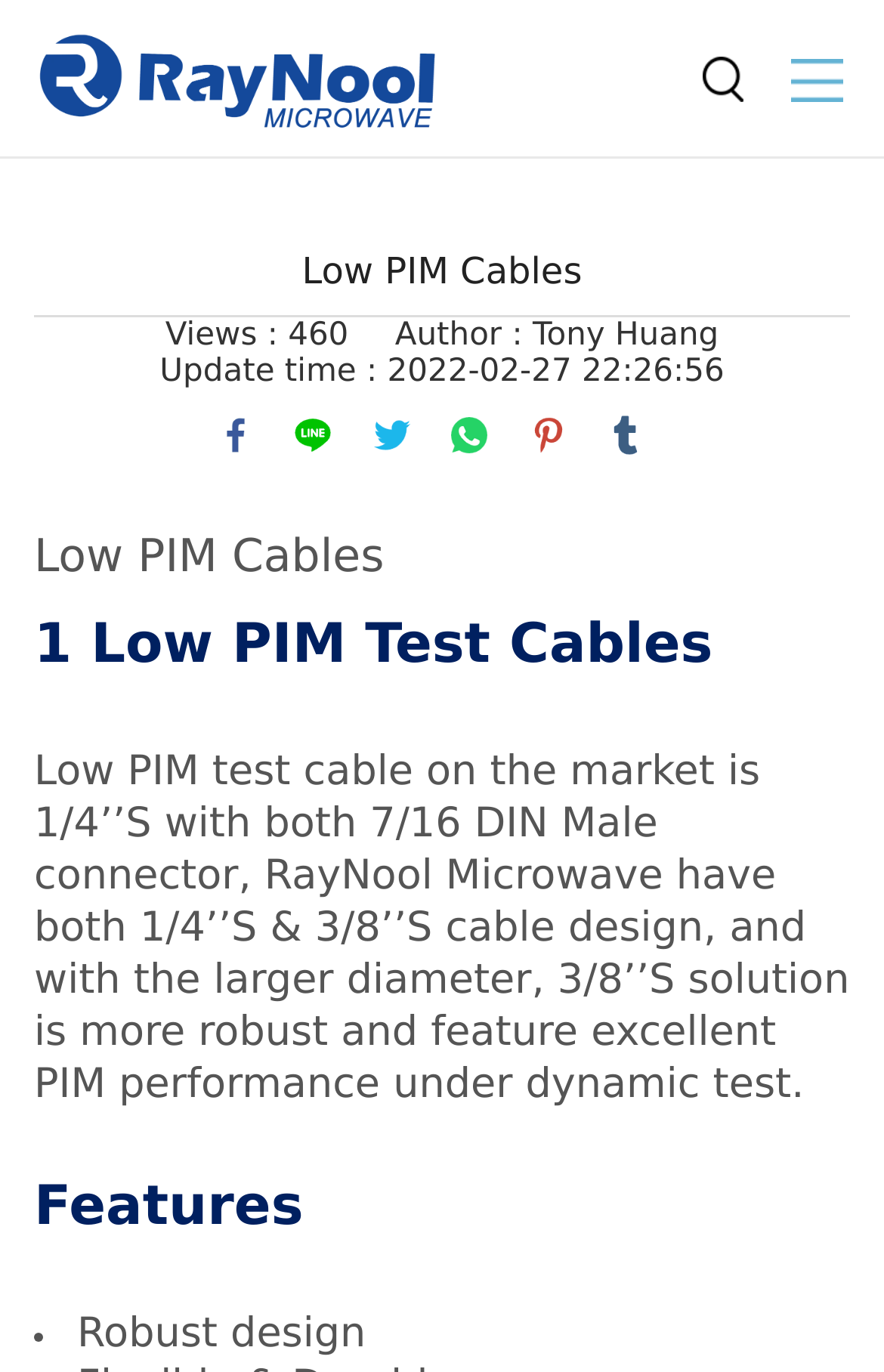What is the feature of the Low PIM test cable?
Identify the answer in the screenshot and reply with a single word or phrase.

Robust design